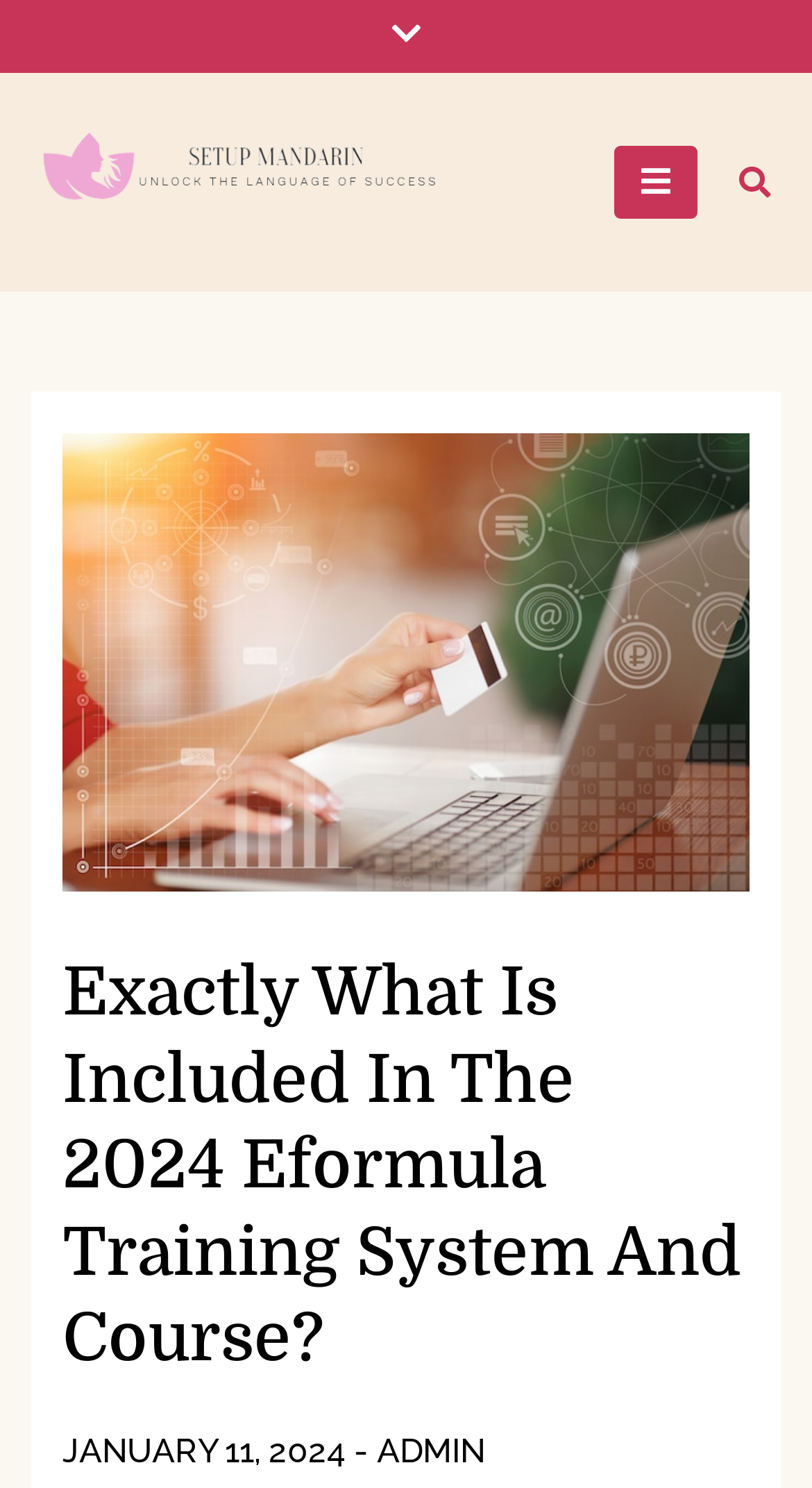How many buttons are there in the top-right corner?
Please provide a single word or phrase as your answer based on the screenshot.

2